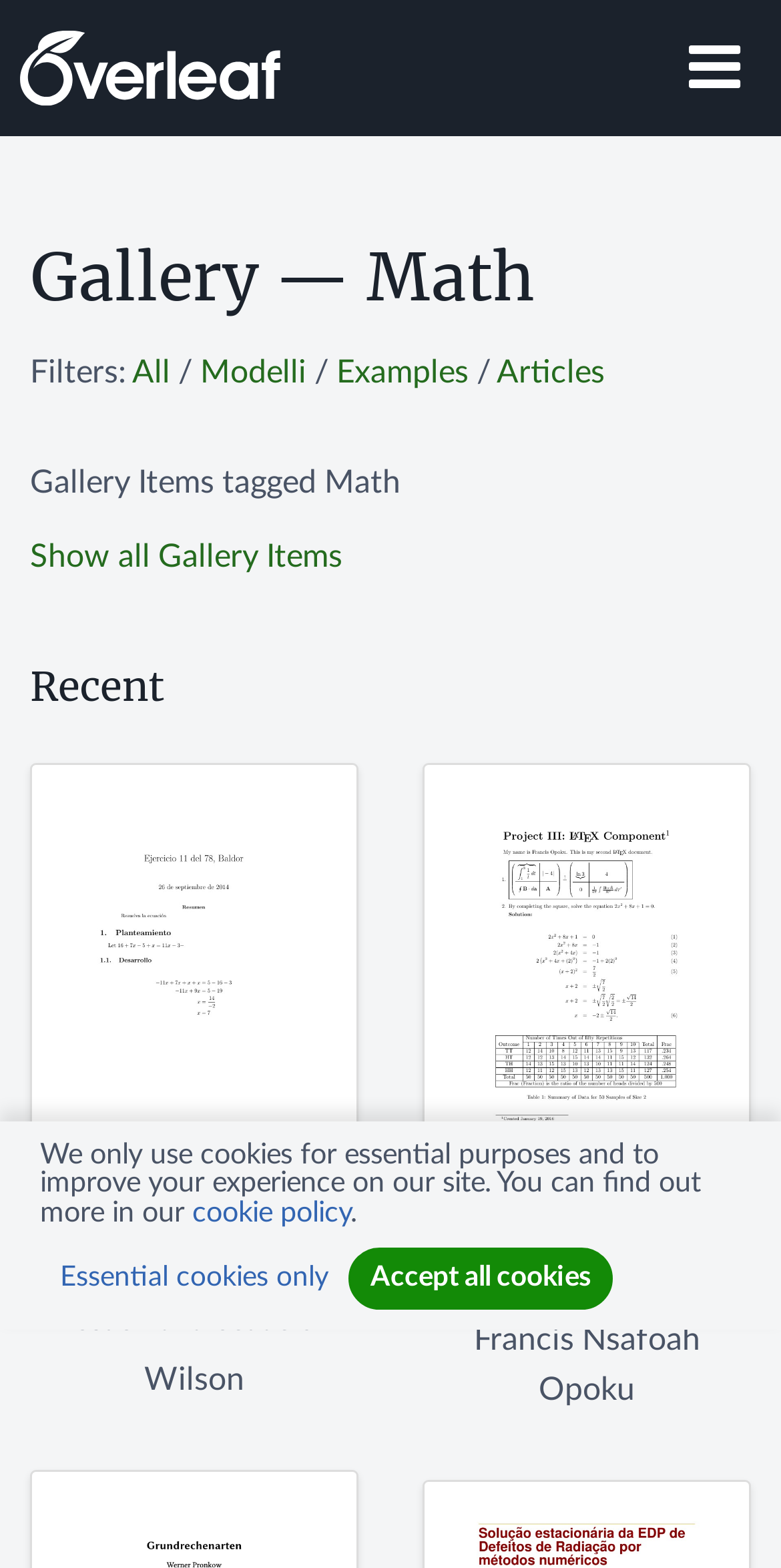Generate a comprehensive description of the webpage.

This webpage is a gallery of LaTeX templates for various purposes, including journals, conferences, theses, reports, CVs, and more. At the top right corner, there is a button to toggle navigation. On the top left, there is a link to "Overleaf", which is an online LaTeX editor.

Below the top navigation, there is a heading that reads "Gallery — Math", indicating that the current section is focused on math-related templates. To the right of this heading, there are filters to narrow down the templates by type, including "All", "Modelli", "Examples", and "Articles". These filters are separated by forward slashes.

Below the filters, there is a section titled "Gallery Items tagged Math", which displays a list of templates. Each template is represented by a link, with some having accompanying images. The templates are arranged in a grid-like structure, with two templates per row. The first template is titled "Ejercicio 11 del 78, Baldor" and has an image associated with it. The second template is titled "Project 3 template for CSI500" and also has an image.

To the right of the template list, there is a section with a heading that reads "Recent". This section appears to display a list of recently updated or popular templates.

At the bottom of the page, there is a notice about cookies, which informs users that the site only uses cookies for essential purposes and to improve the user experience. There are two buttons to manage cookie preferences: "Essential cookies only" and "Accept all cookies".